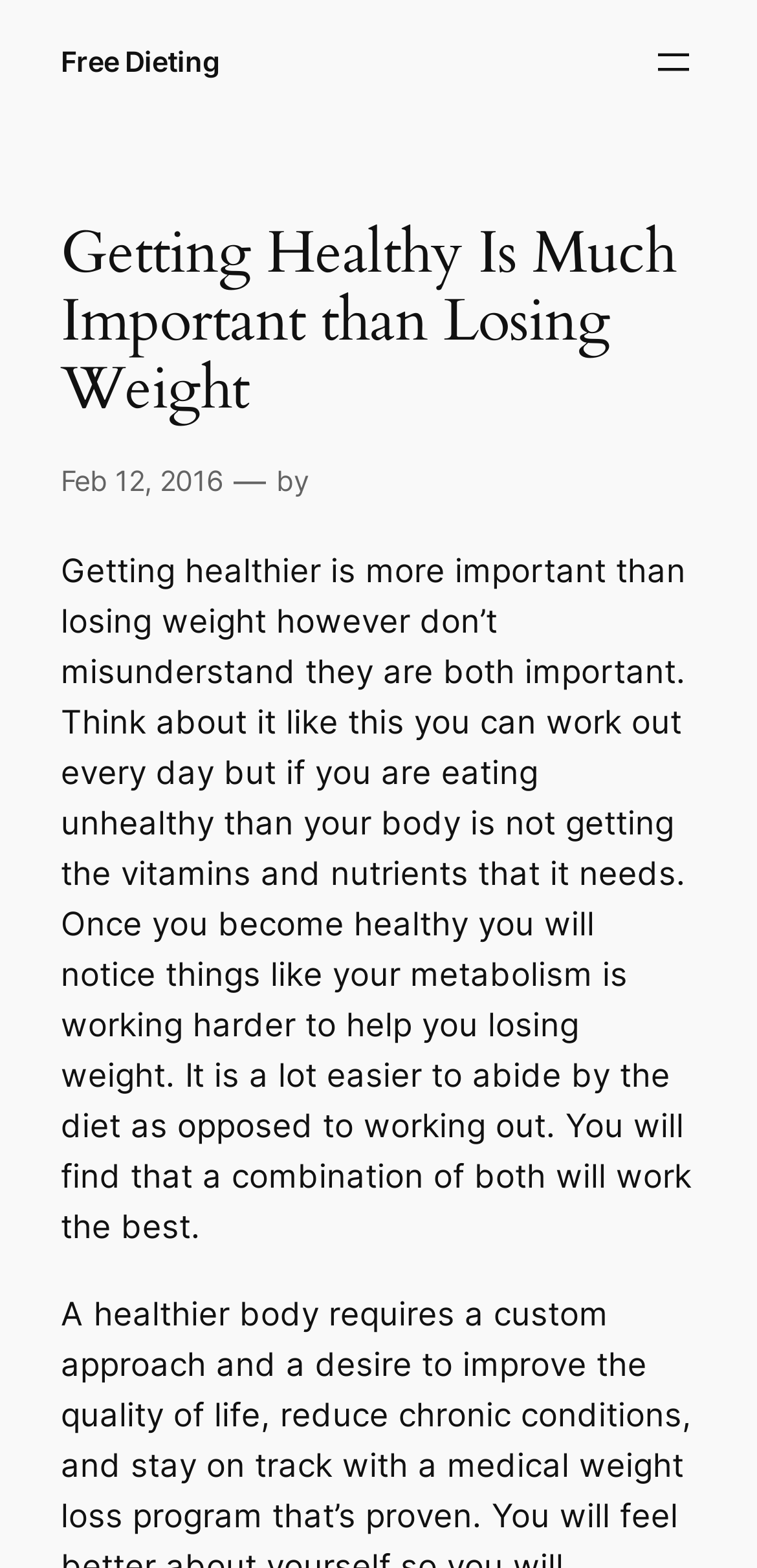What is the purpose of working out every day?
Carefully analyze the image and provide a thorough answer to the question.

According to the text, working out every day is not enough if you are eating unhealthy, because your body is not getting the vitamins and nutrients that it needs. This implies that the purpose of working out every day is to get these essential nutrients.